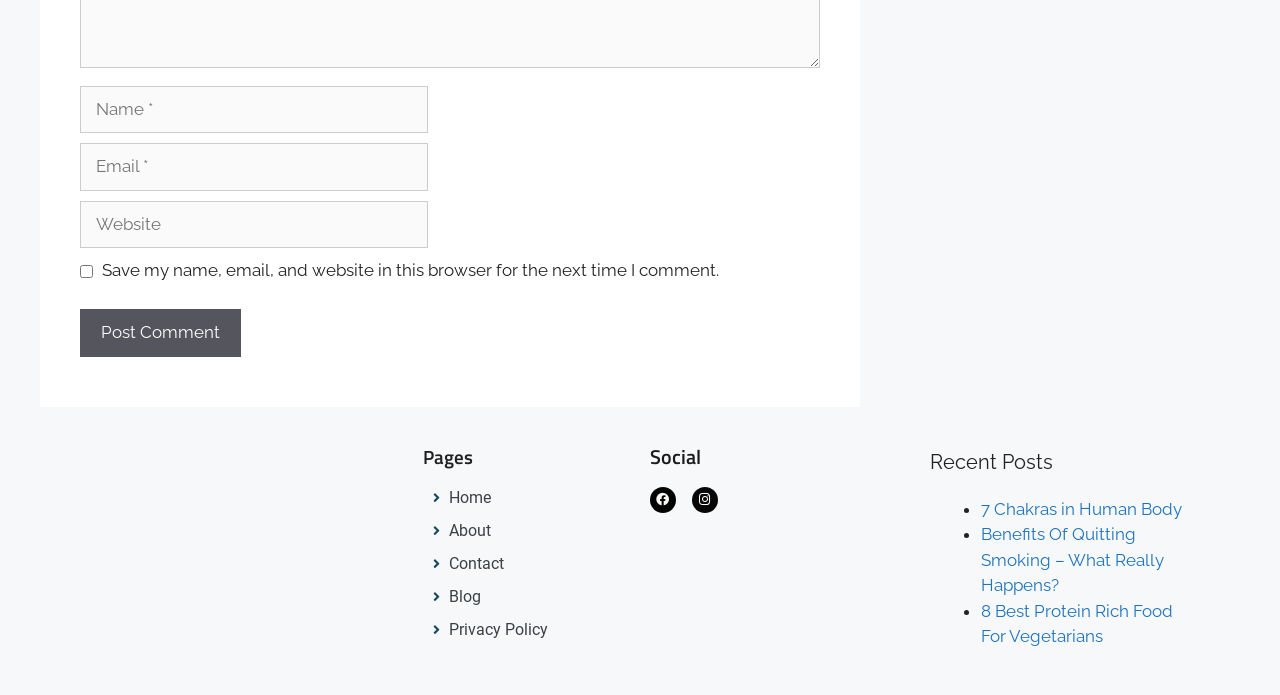Indicate the bounding box coordinates of the element that must be clicked to execute the instruction: "Go to the About page". The coordinates should be given as four float numbers between 0 and 1, i.e., [left, top, right, bottom].

[0.33, 0.747, 0.492, 0.781]